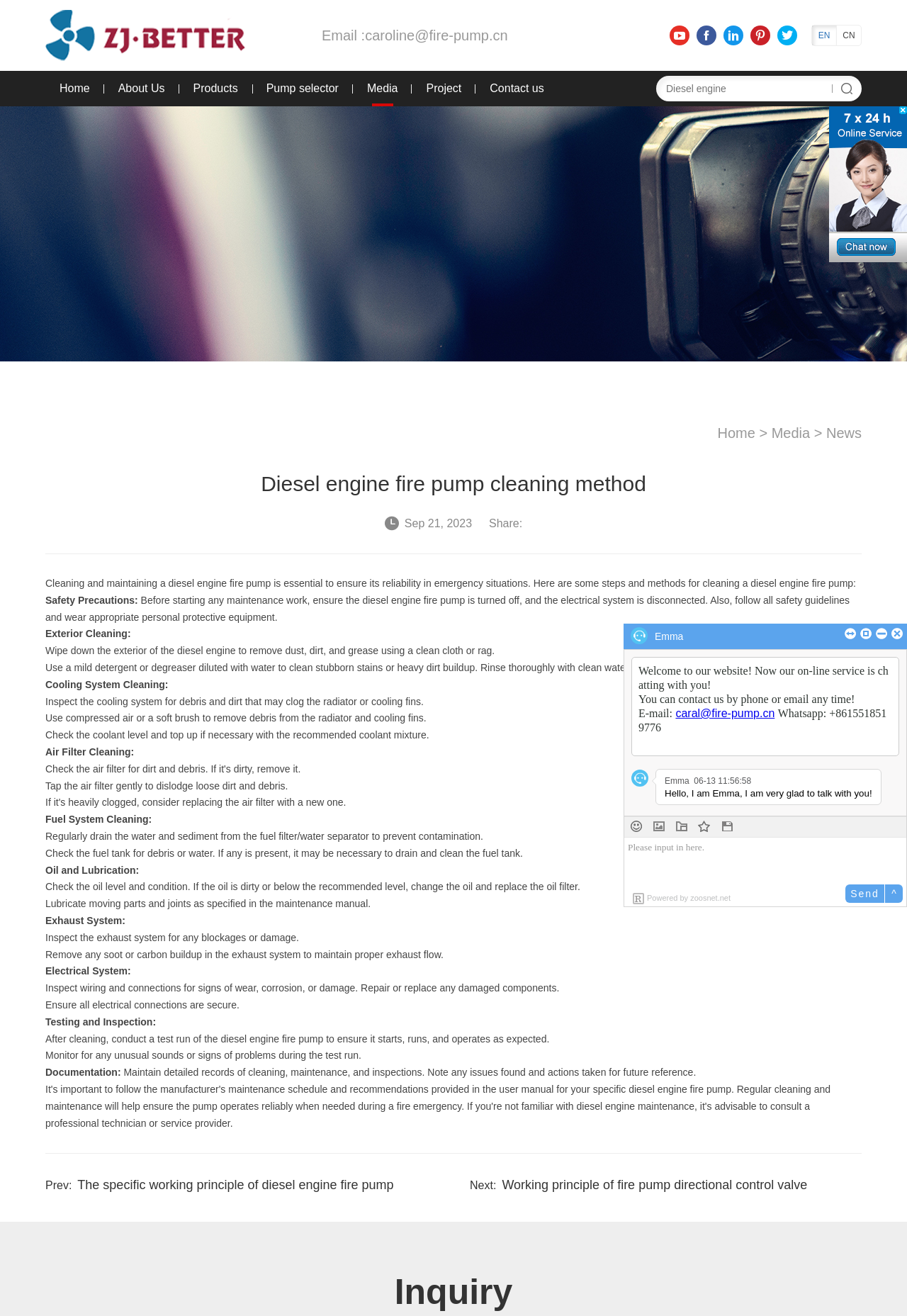Please specify the bounding box coordinates of the clickable region to carry out the following instruction: "Click the 'WhatsApp me' link". The coordinates should be four float numbers between 0 and 1, in the format [left, top, right, bottom].

[0.877, 0.617, 0.984, 0.641]